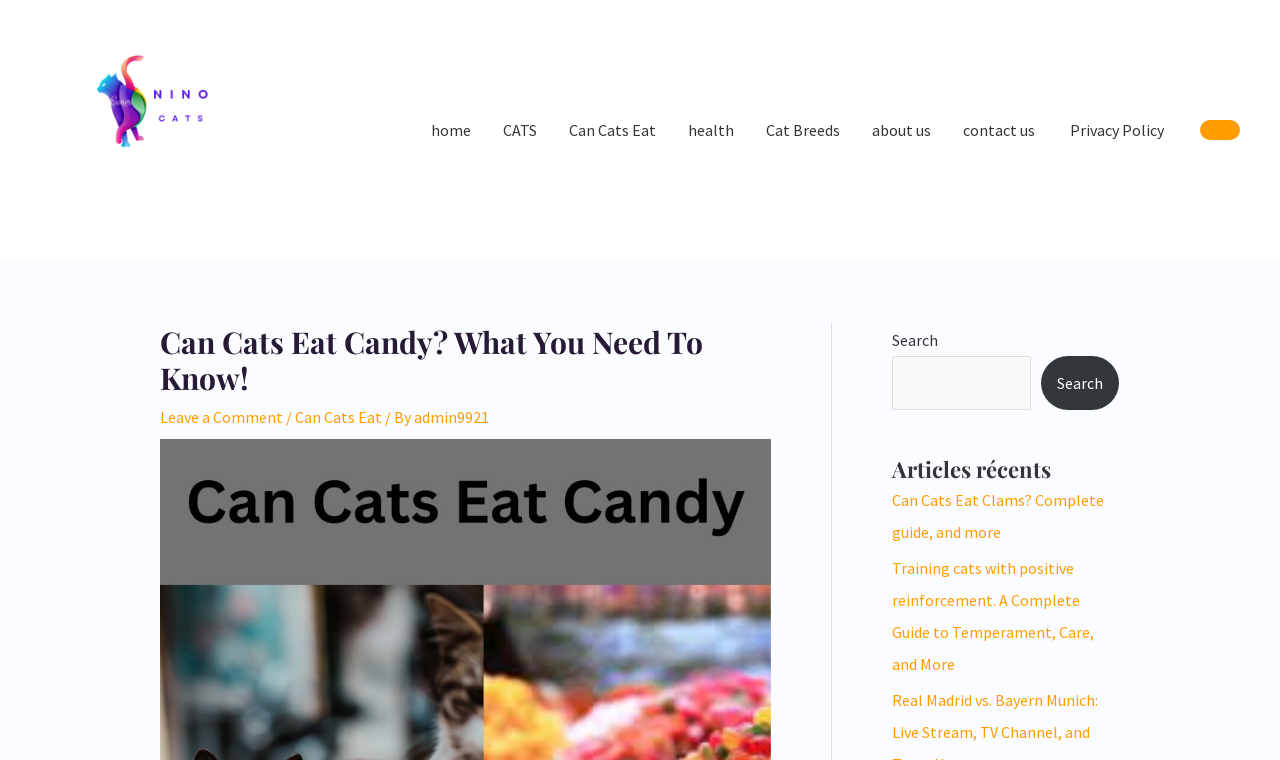Determine the main headline from the webpage and extract its text.

Can Cats Eat Candy? What You Need To Know!